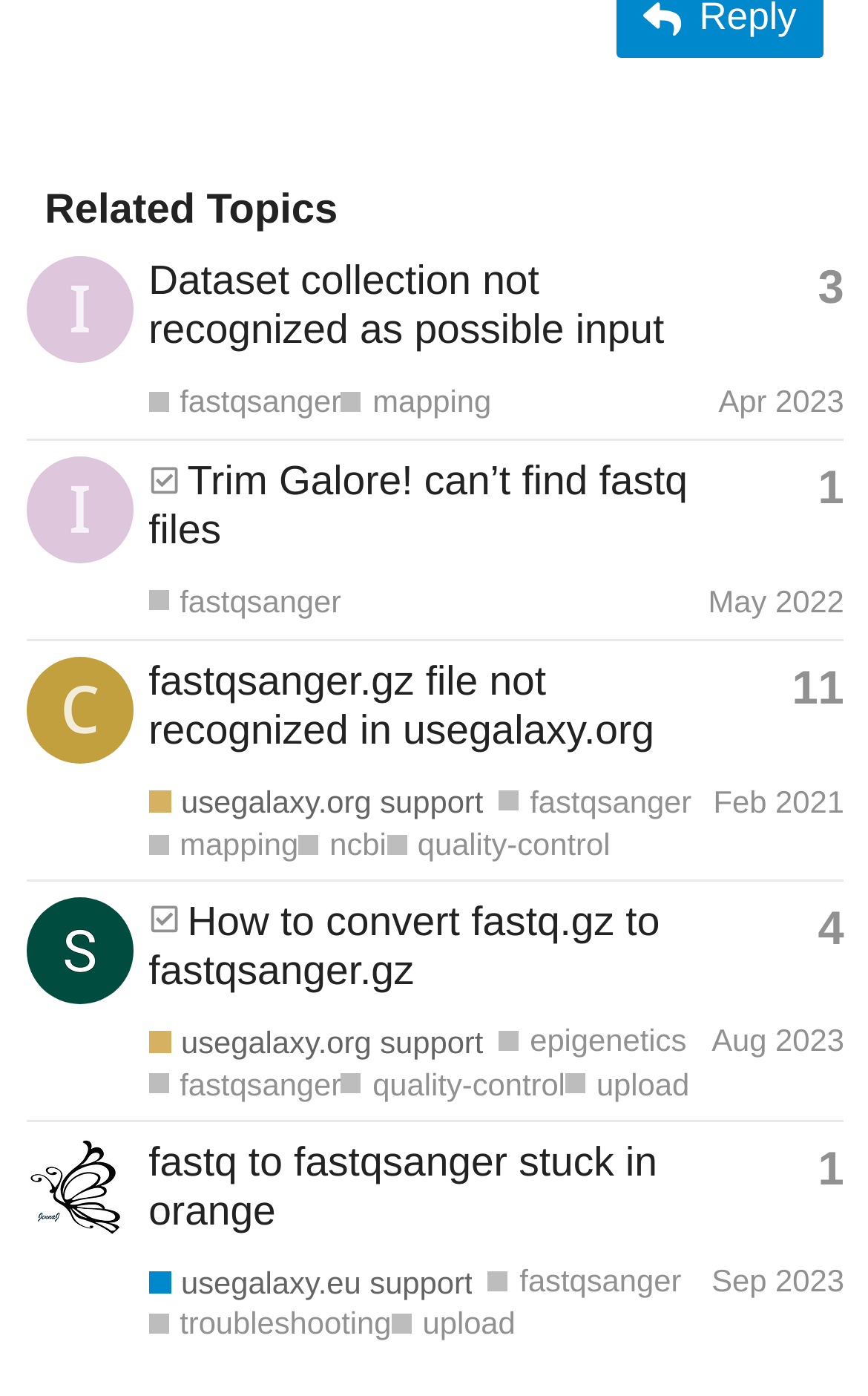Please predict the bounding box coordinates of the element's region where a click is necessary to complete the following instruction: "View topic 'Dataset collection not recognized as possible input'". The coordinates should be represented by four float numbers between 0 and 1, i.e., [left, top, right, bottom].

[0.029, 0.184, 0.973, 0.315]